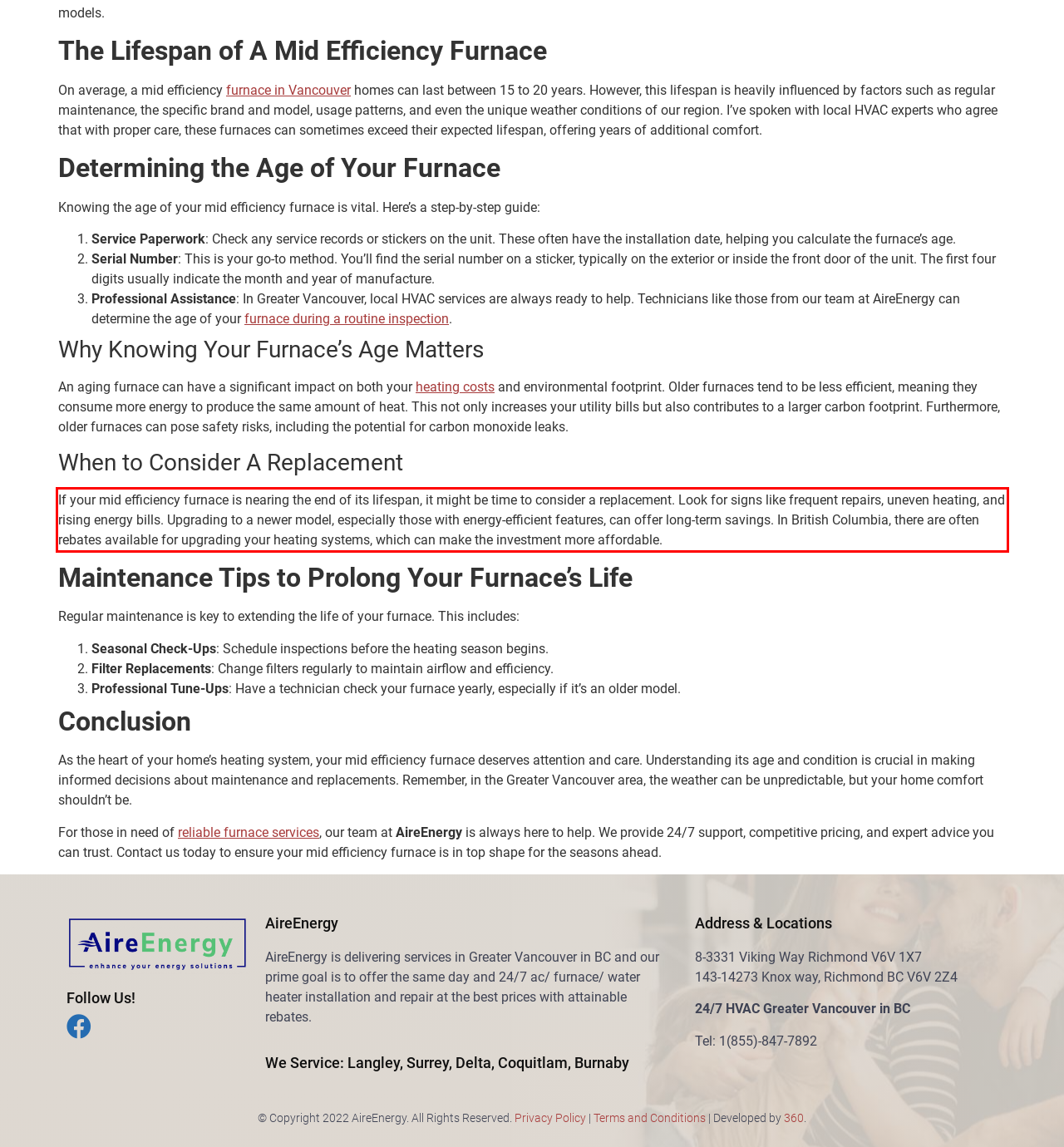Within the screenshot of the webpage, there is a red rectangle. Please recognize and generate the text content inside this red bounding box.

If your mid efficiency furnace is nearing the end of its lifespan, it might be time to consider a replacement. Look for signs like frequent repairs, uneven heating, and rising energy bills. Upgrading to a newer model, especially those with energy-efficient features, can offer long-term savings. In British Columbia, there are often rebates available for upgrading your heating systems, which can make the investment more affordable.